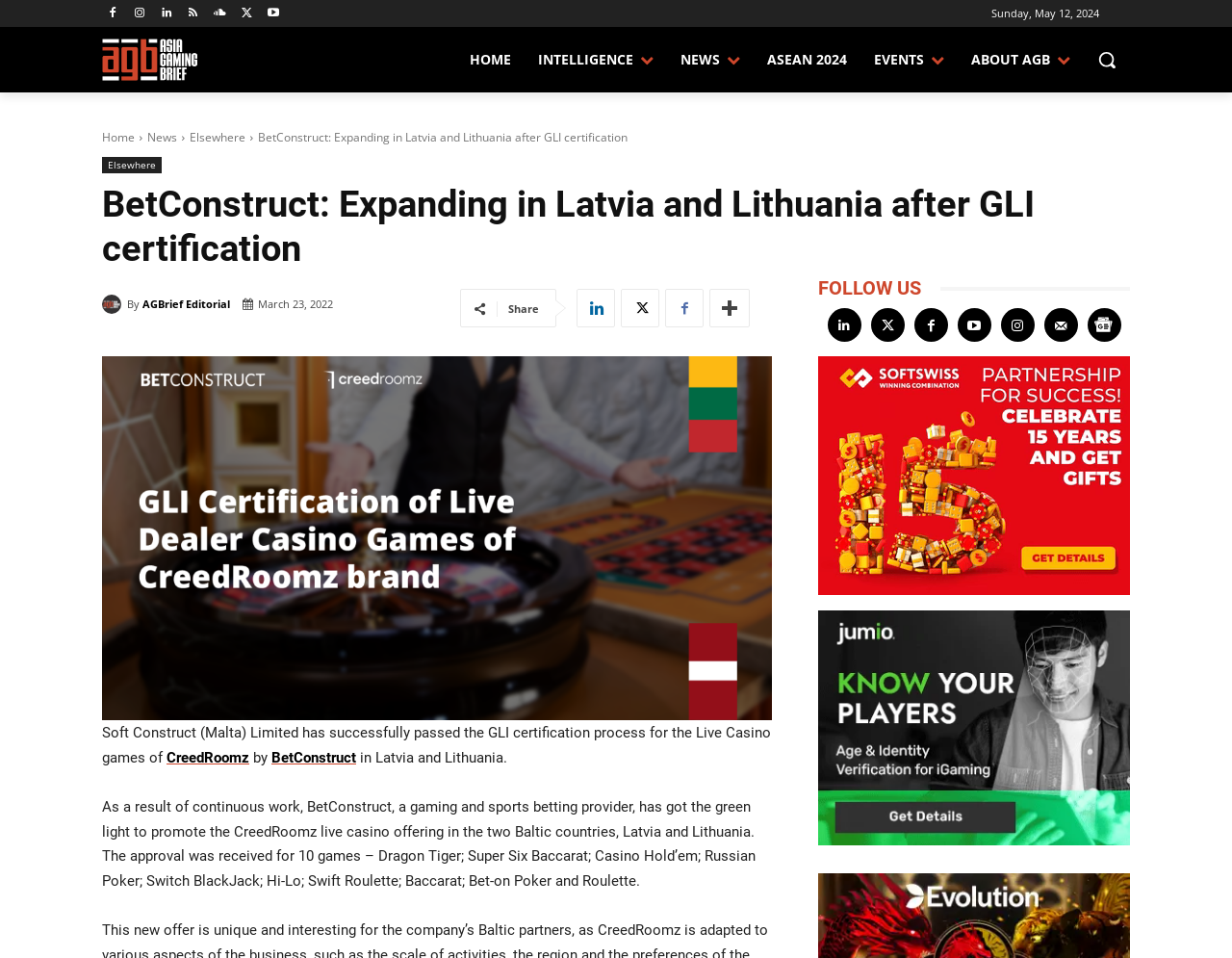Respond to the following question using a concise word or phrase: 
What is the name of the live casino offering?

CreedRoomz